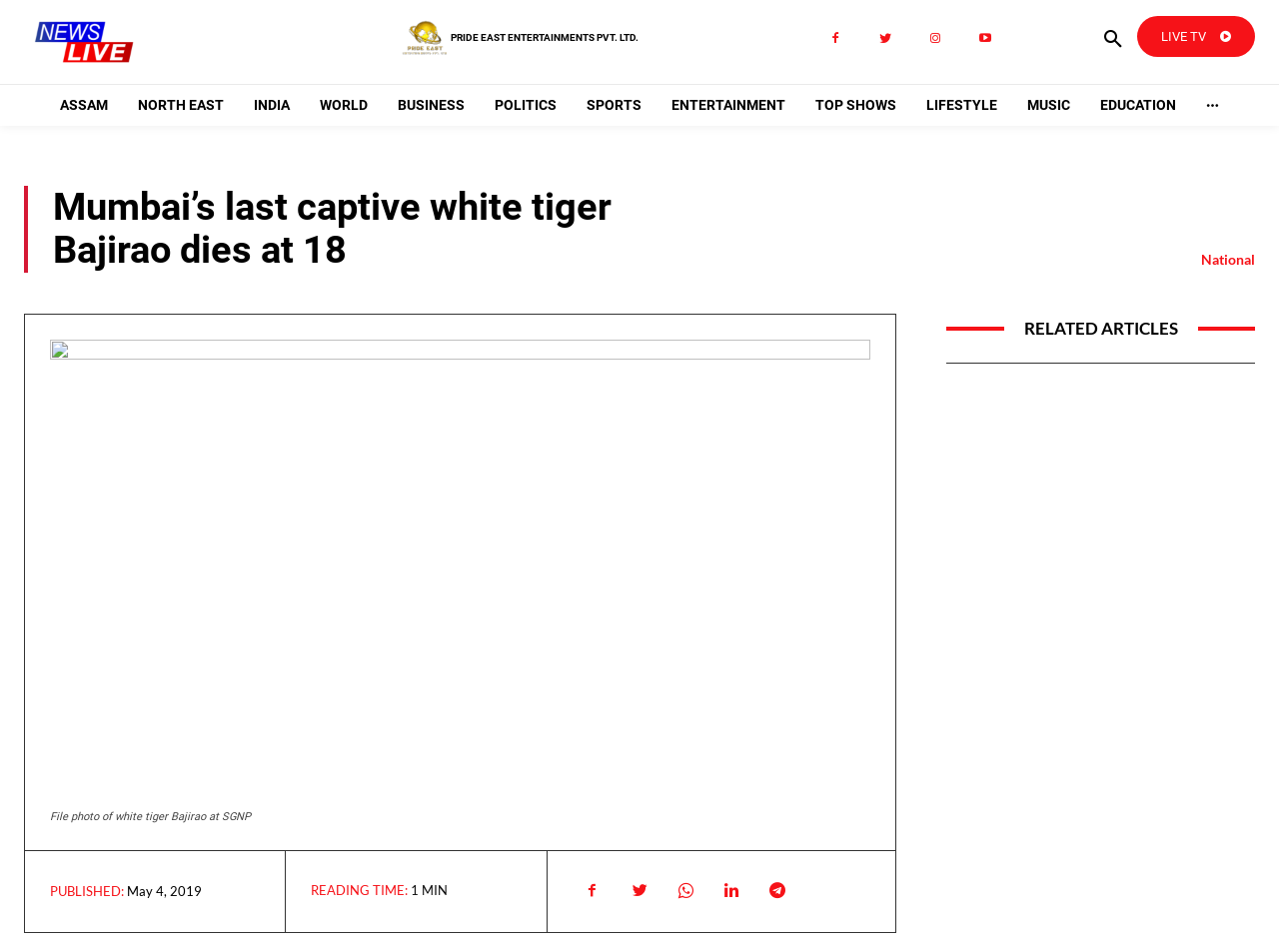Predict the bounding box of the UI element based on the description: "Pride East Entertainments Pvt. Ltd.". The coordinates should be four float numbers between 0 and 1, formatted as [left, top, right, bottom].

[0.352, 0.034, 0.499, 0.046]